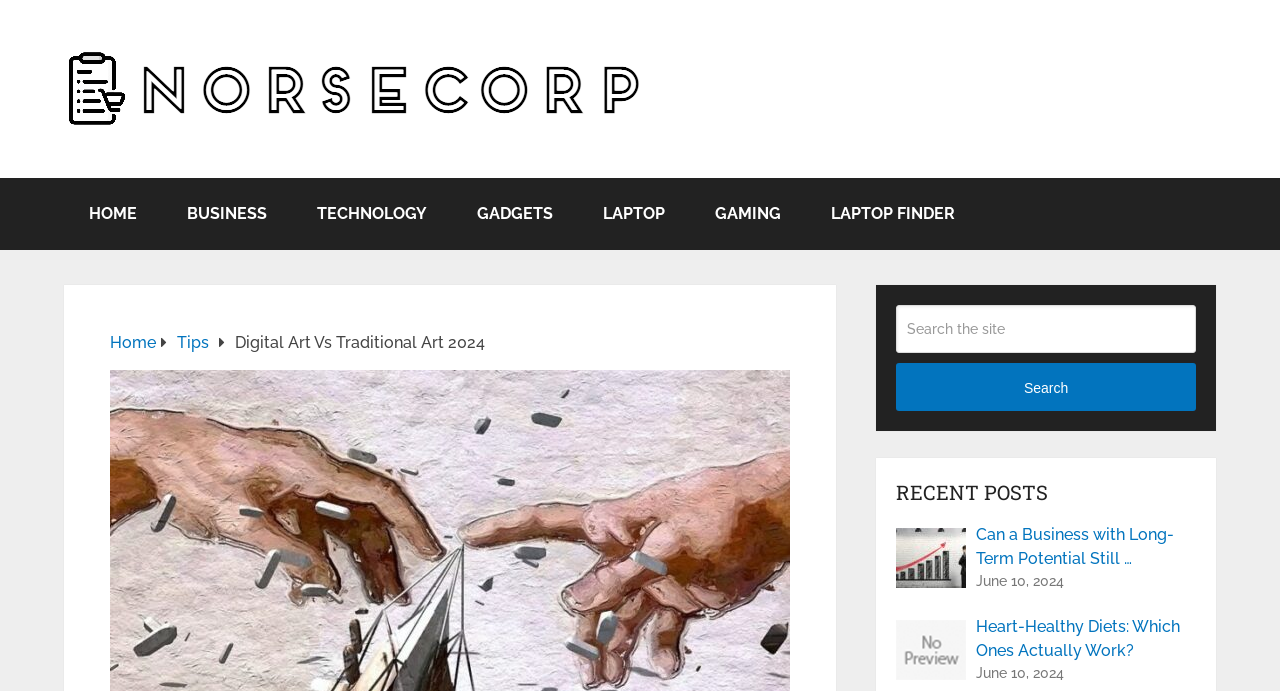From the screenshot, find the bounding box of the UI element matching this description: "Search". Supply the bounding box coordinates in the form [left, top, right, bottom], each a float between 0 and 1.

[0.7, 0.525, 0.934, 0.595]